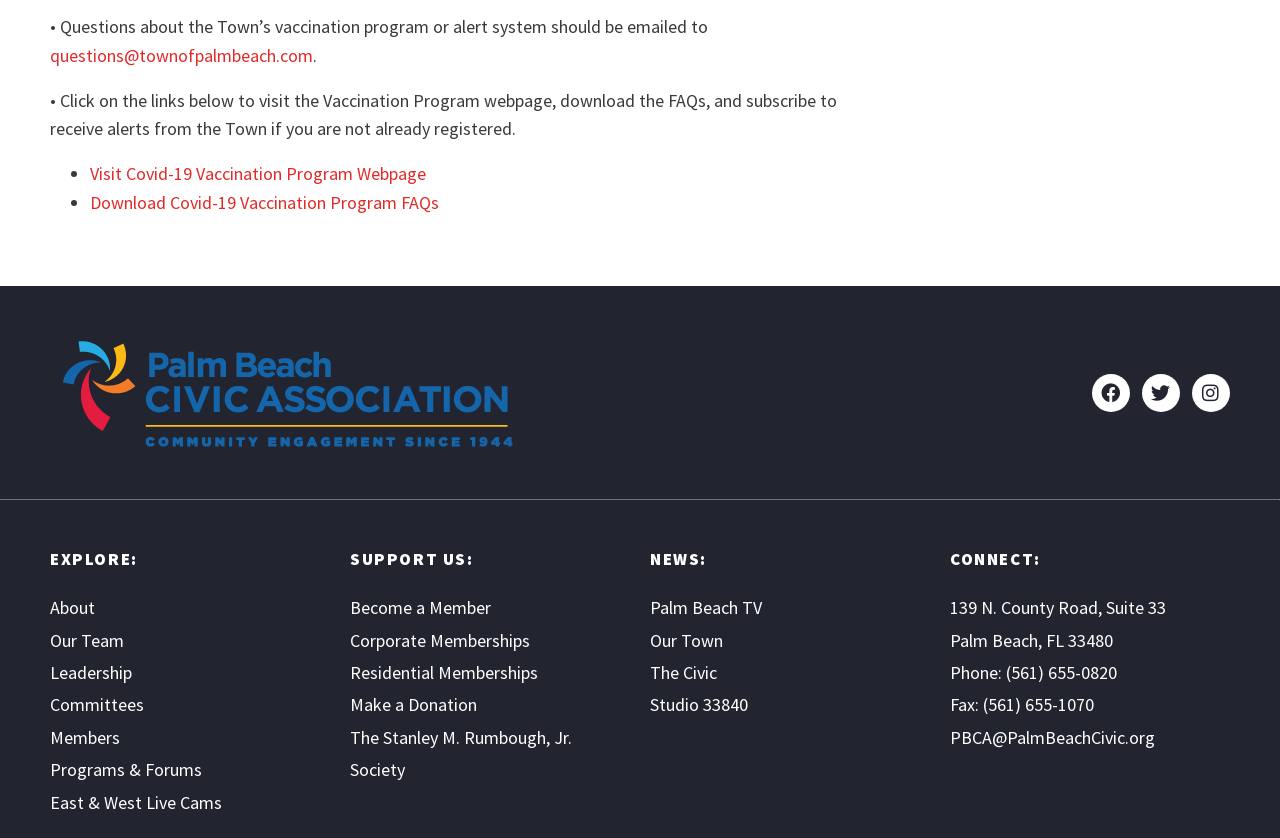What is the email address for vaccination program questions?
Please use the image to provide a one-word or short phrase answer.

questions@townofpalmbeach.com